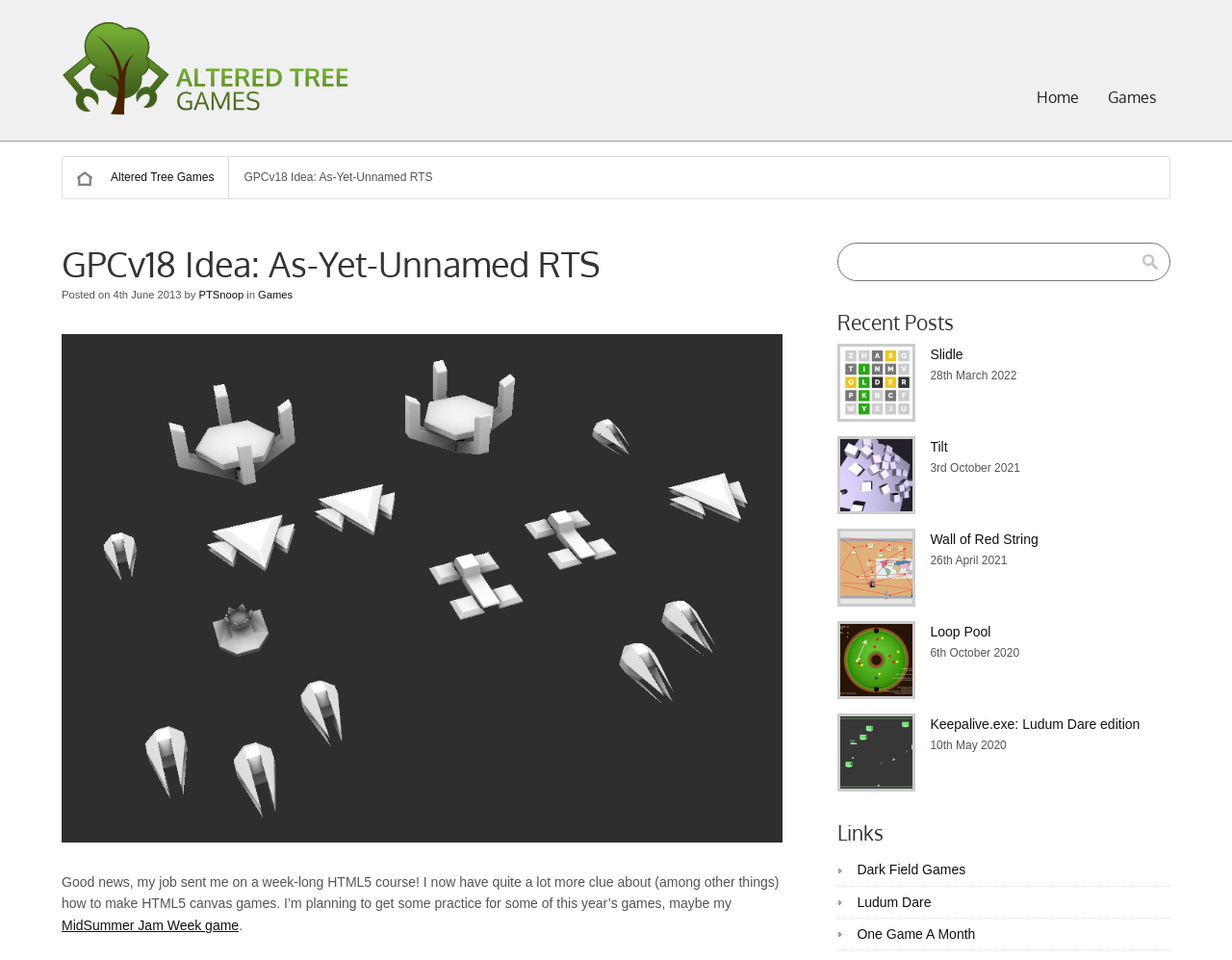Identify the bounding box coordinates for the UI element described as: "Home".

[0.83, 0.08, 0.888, 0.123]